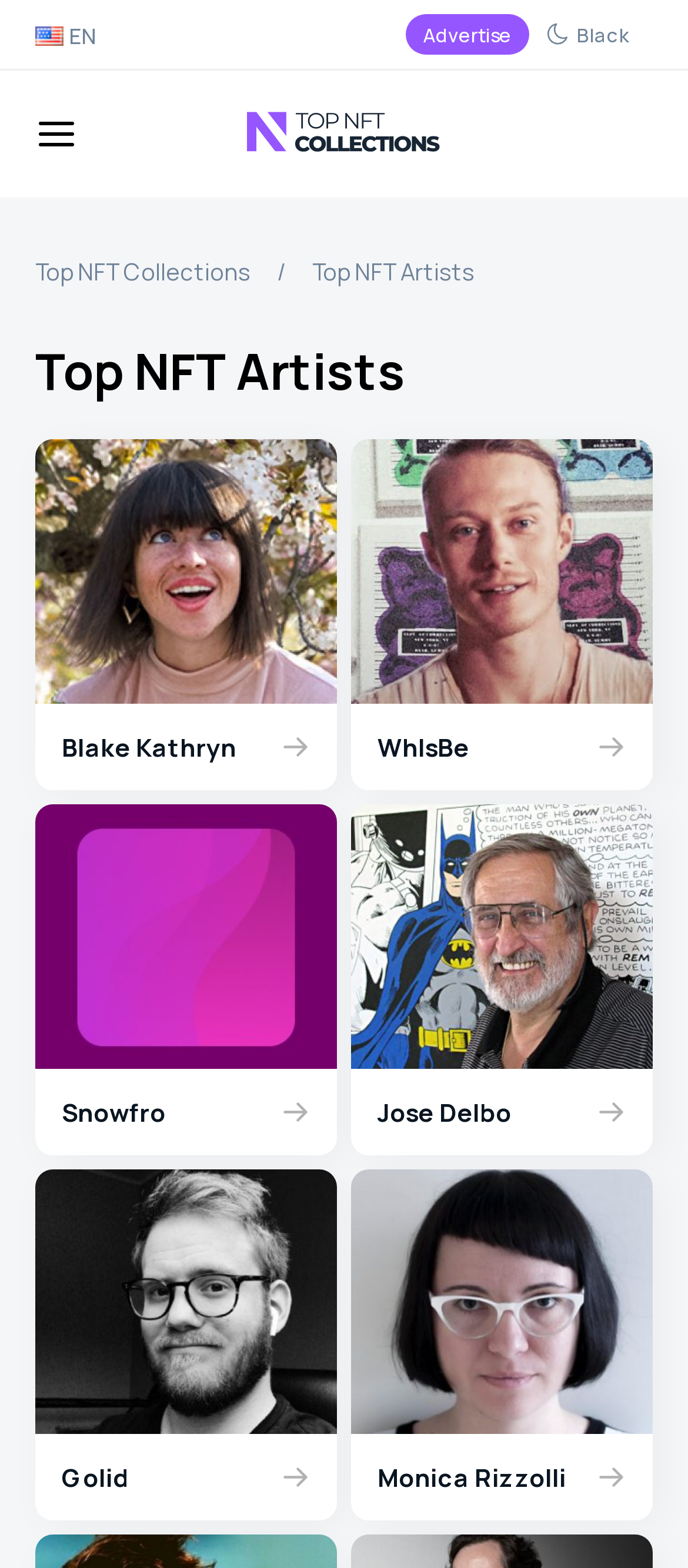Respond to the question below with a concise word or phrase:
How many NFT artists are listed?

5